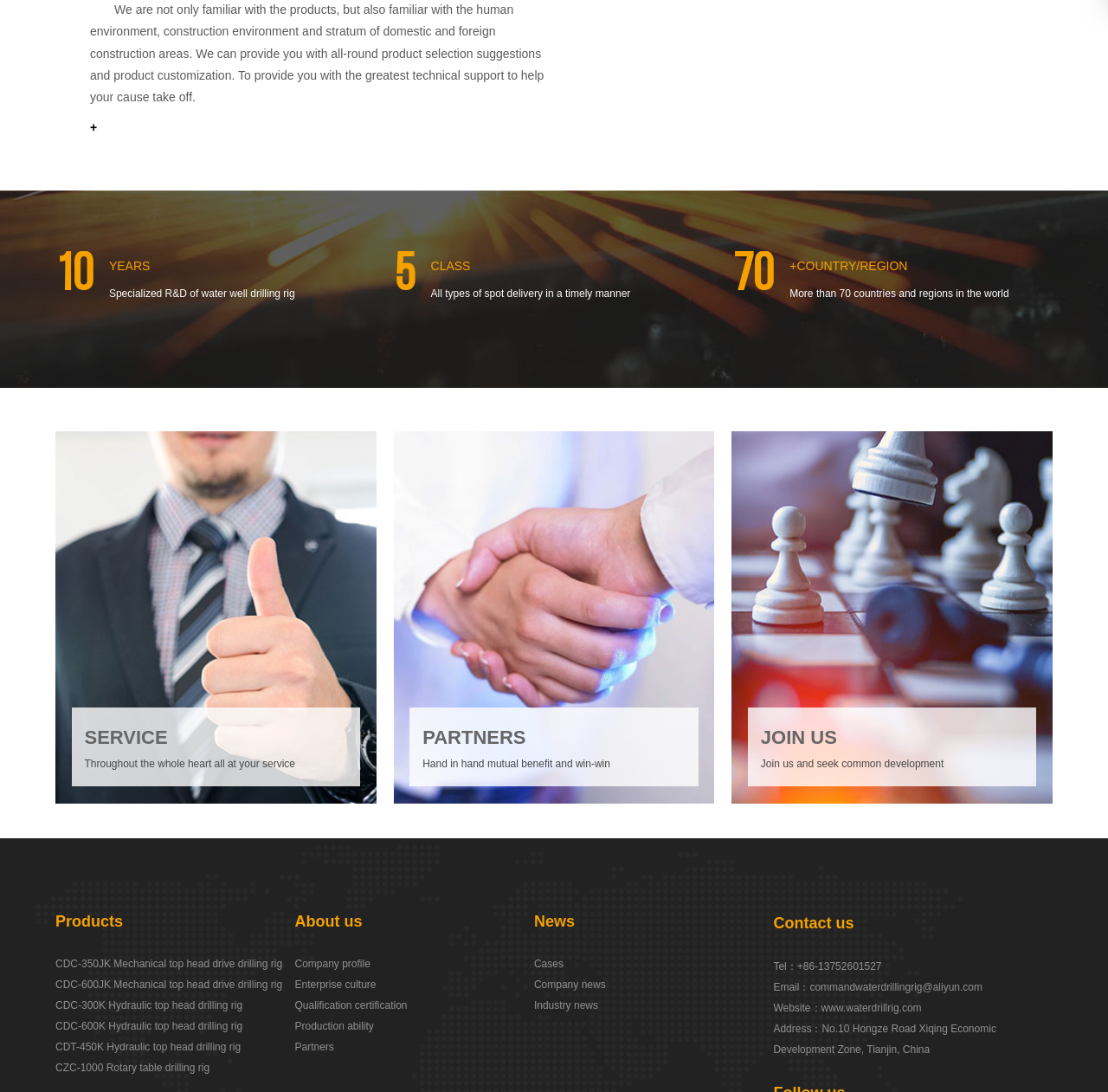How many countries and regions does the company serve?
Please provide a comprehensive and detailed answer to the question.

The text '+COUNTRY/REGION' is emphasized, and the following text 'More than 70 countries and regions in the world' indicates that the company serves more than 70 countries and regions.